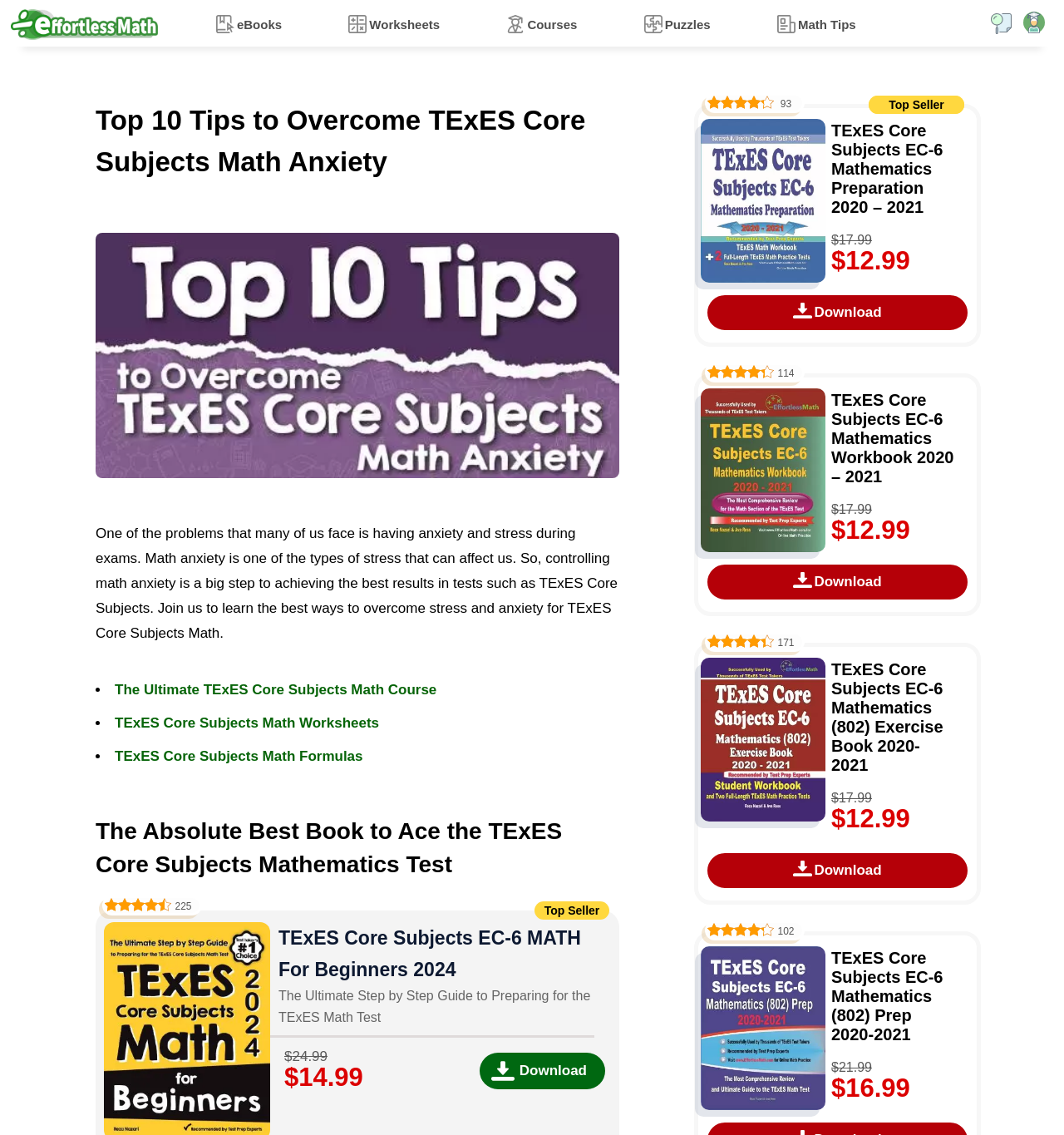Please find the bounding box coordinates of the element that needs to be clicked to perform the following instruction: "Click the 'Effortless Math' link". The bounding box coordinates should be four float numbers between 0 and 1, represented as [left, top, right, bottom].

[0.01, 0.007, 0.148, 0.036]